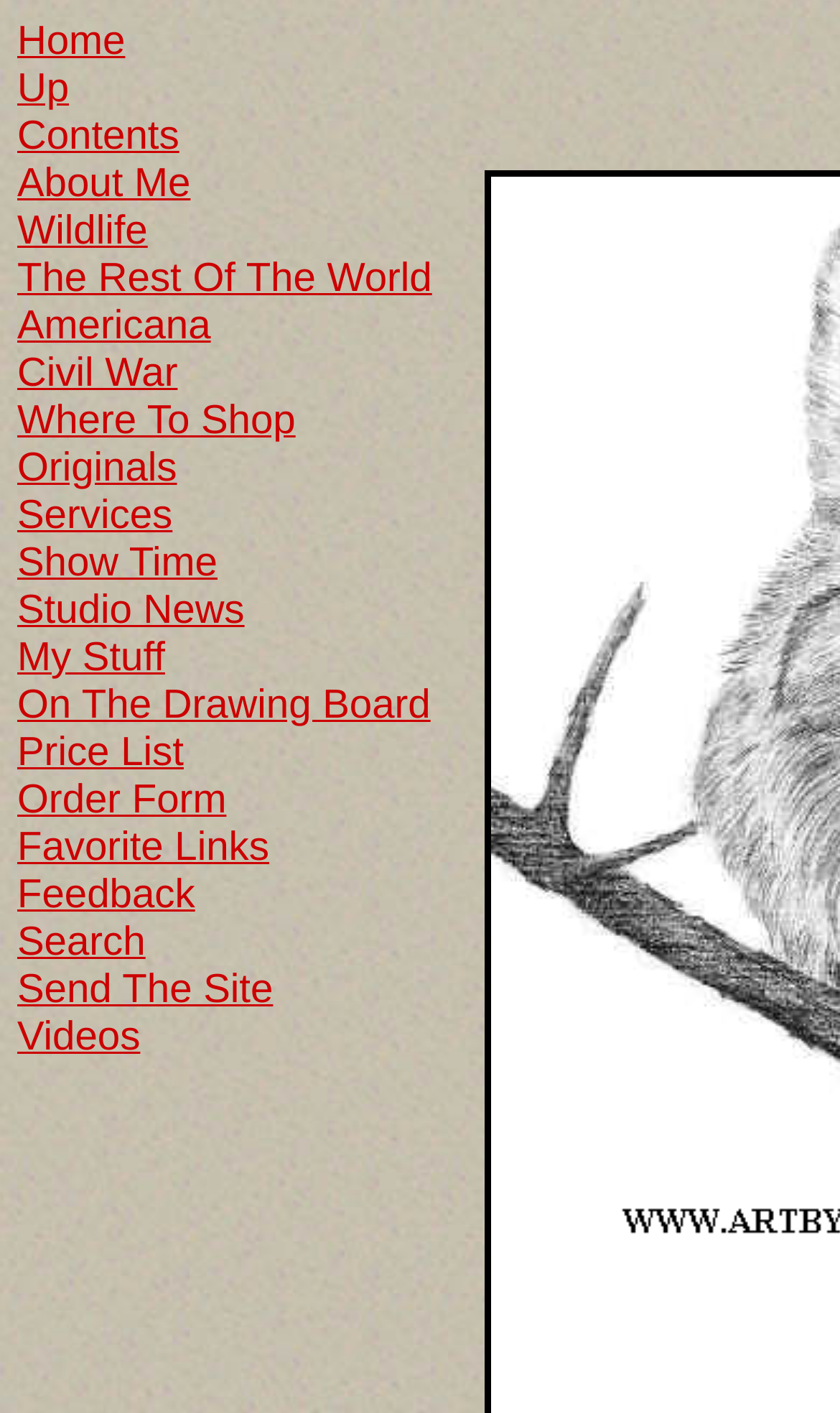Extract the bounding box coordinates for the UI element described by the text: "tidalpool". The coordinates should be in the form of [left, top, right, bottom] with values between 0 and 1.

None